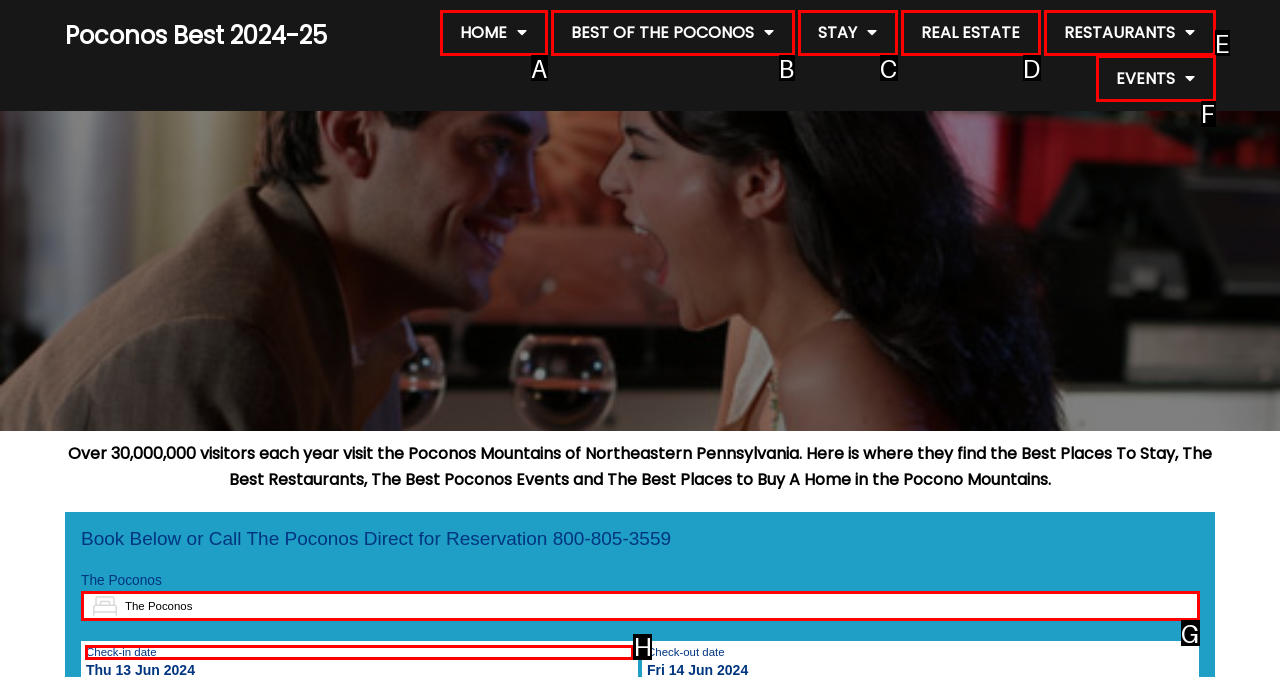Identify the letter of the UI element you need to select to accomplish the task: Enter check-in date.
Respond with the option's letter from the given choices directly.

H